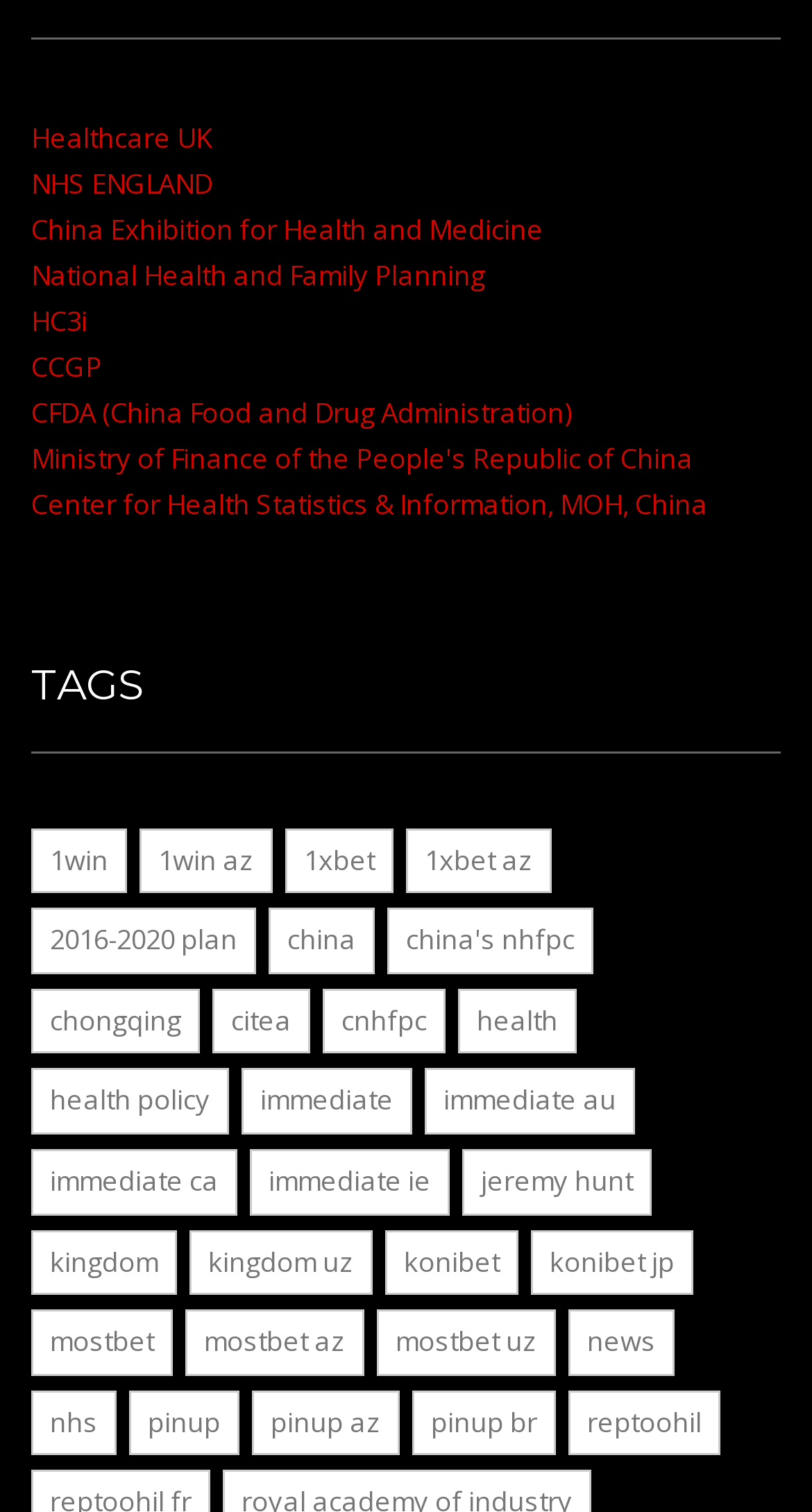How many links are under 'immediate'?
Based on the visual content, answer with a single word or a brief phrase.

16 items